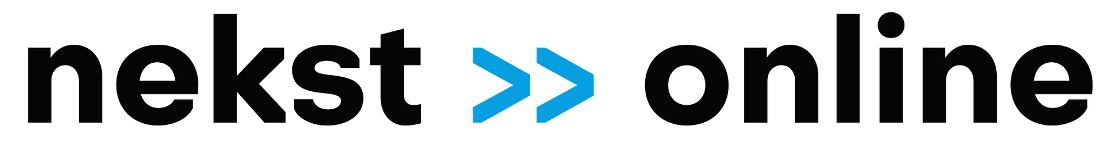What is the font style of the 'nekst' word?
Based on the visual, give a brief answer using one word or a short phrase.

Bold black